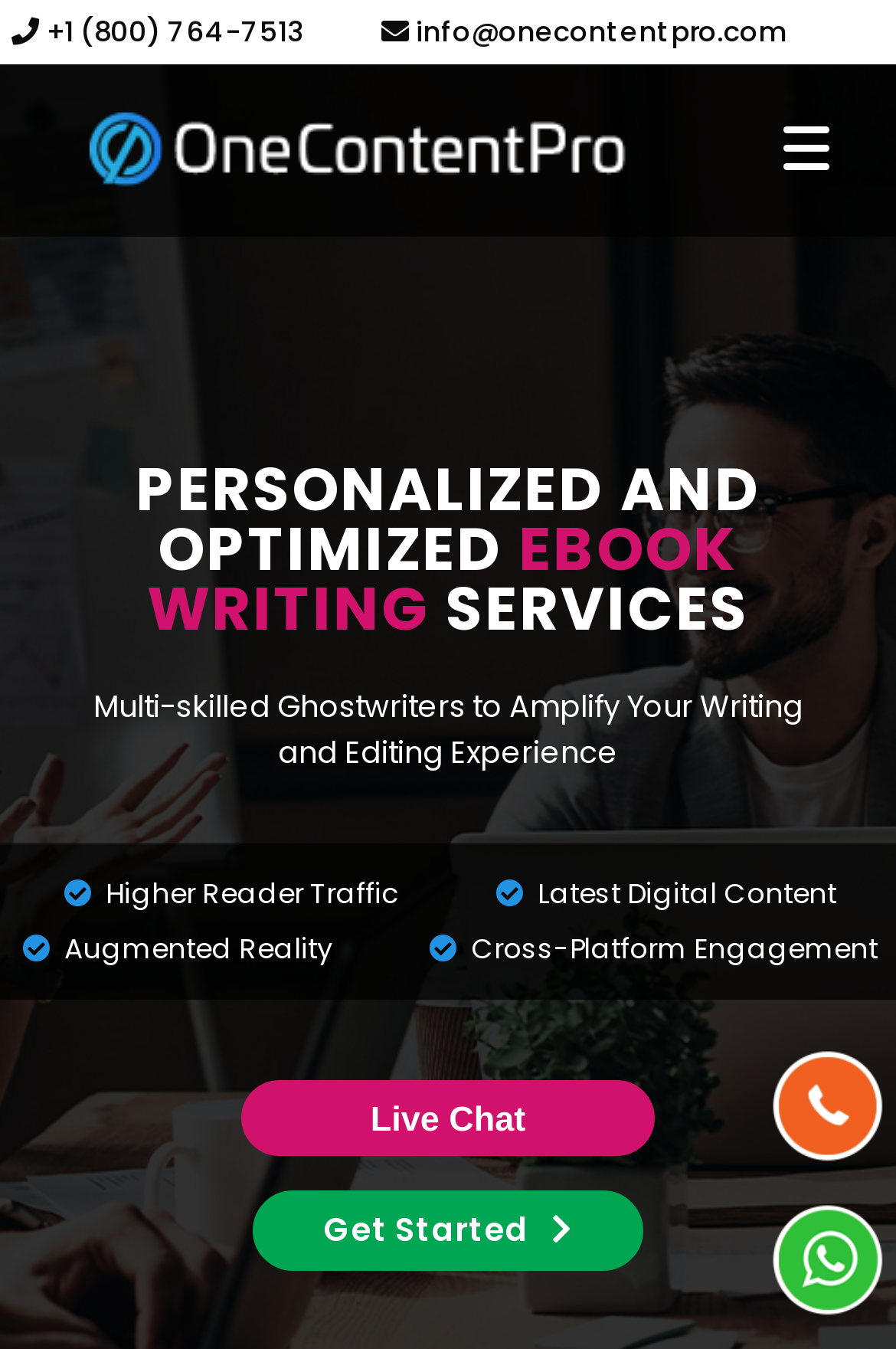What is the benefit of using the ebook writing service?
Could you answer the question with a detailed and thorough explanation?

The webpage lists several benefits of using the ebook writing service, including higher reader traffic, which is mentioned in one of the static text elements.